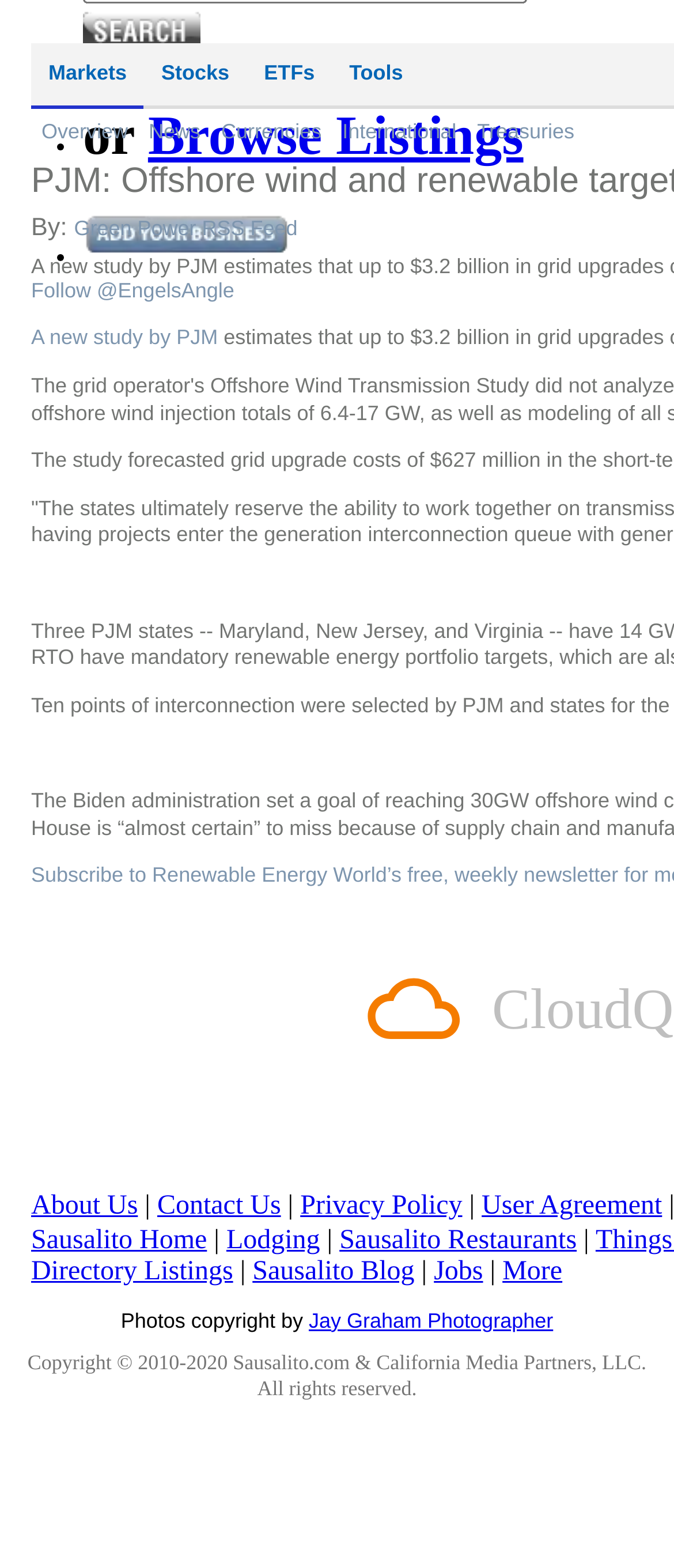Please provide a comprehensive answer to the question based on the screenshot: How many categories are there in the markets section?

I found the markets section, which has links to 'Markets', 'Stocks', 'ETFs', 'Tools', 'Overview', 'News', 'Currencies', and 'International', so there are 8 categories.